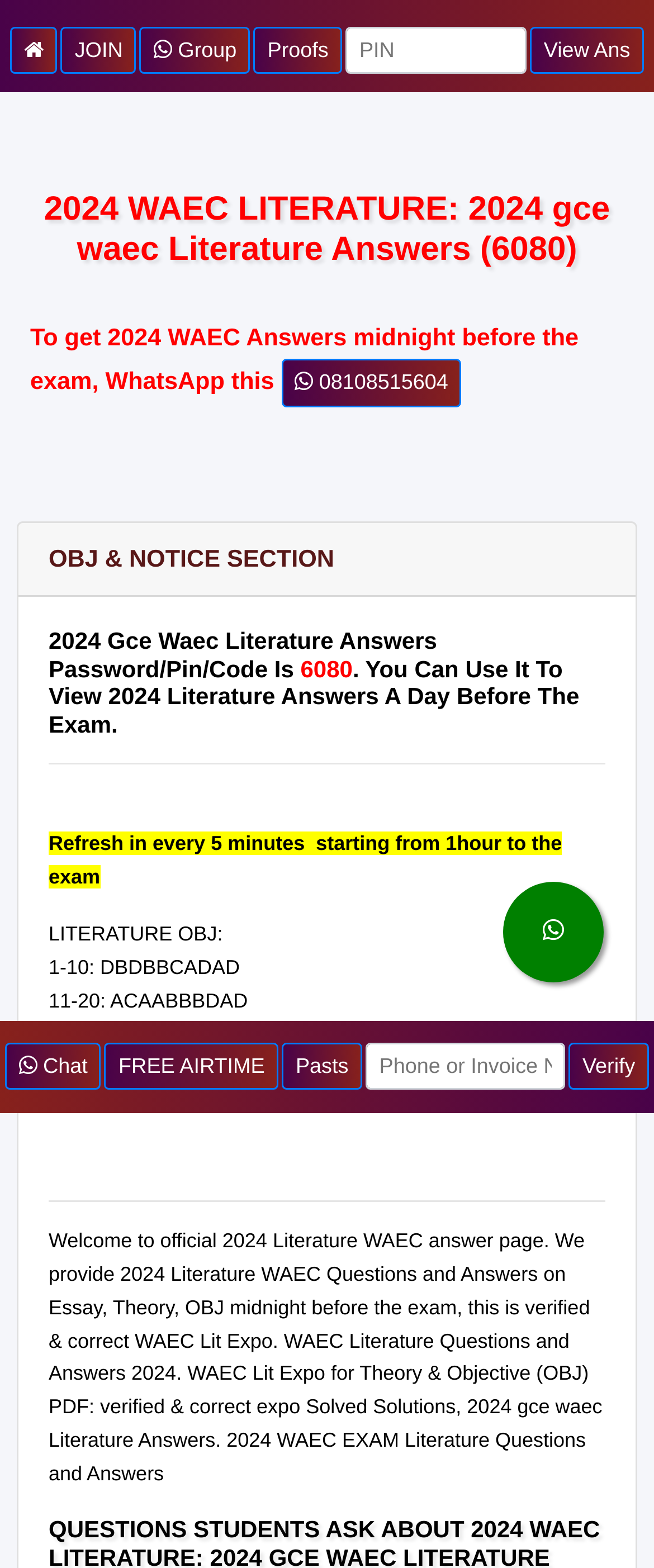Please determine the bounding box coordinates of the element to click in order to execute the following instruction: "Chat with us". The coordinates should be four float numbers between 0 and 1, specified as [left, top, right, bottom].

[0.008, 0.671, 0.155, 0.688]